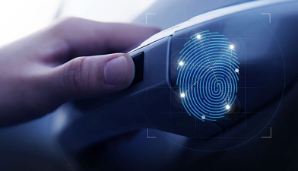Carefully examine the image and provide an in-depth answer to the question: What is the purpose of the fingerprint scanner?

The caption states that the image 'supports the discussion on the importance of biometric authentication methods', implying that the fingerprint scanner is used for biometric authentication, which is a method of verifying an individual's identity.